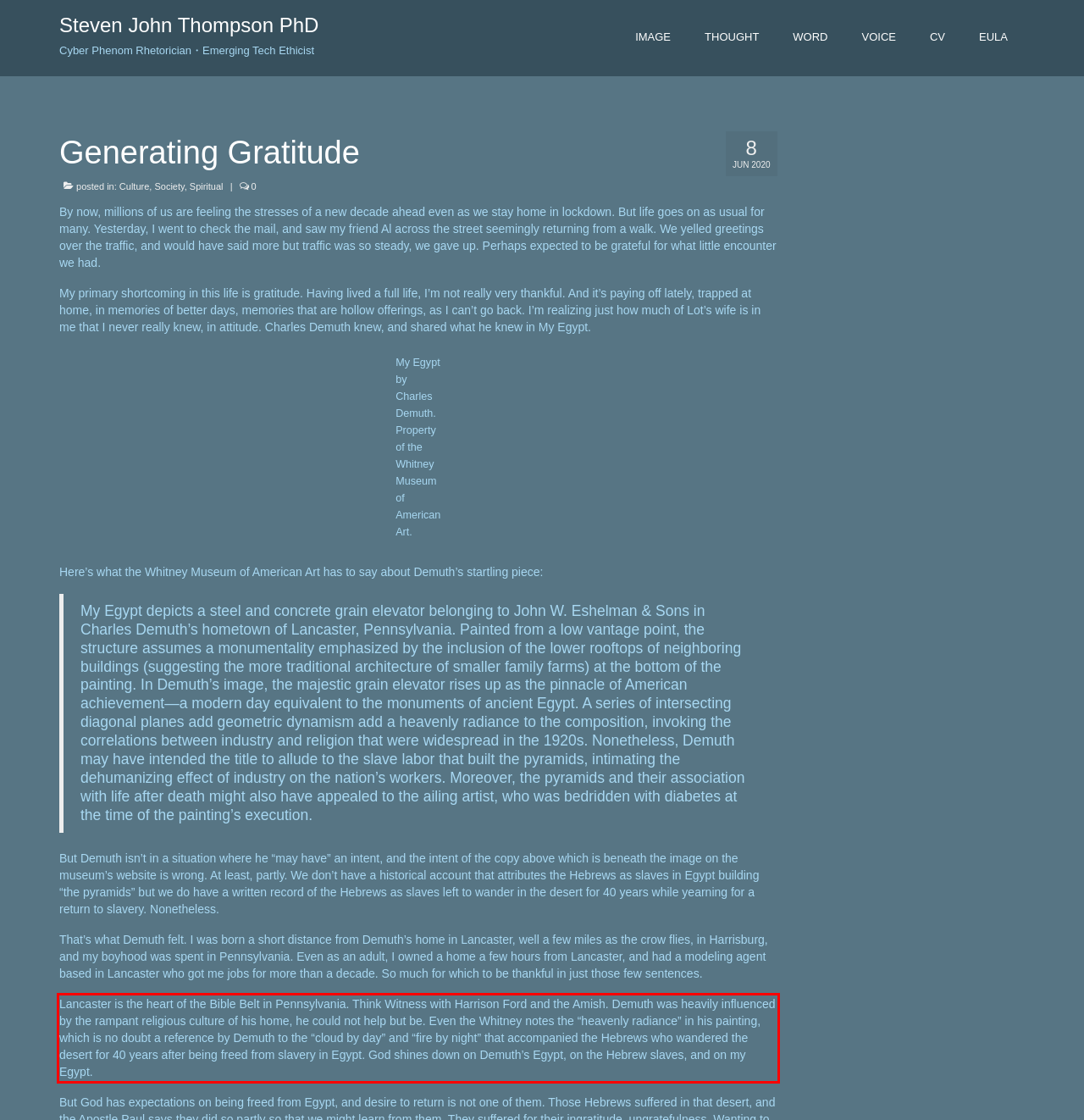Observe the screenshot of the webpage that includes a red rectangle bounding box. Conduct OCR on the content inside this red bounding box and generate the text.

Lancaster is the heart of the Bible Belt in Pennsylvania. Think Witness with Harrison Ford and the Amish. Demuth was heavily influenced by the rampant religious culture of his home, he could not help but be. Even the Whitney notes the “heavenly radiance” in his painting, which is no doubt a reference by Demuth to the “cloud by day” and “fire by night” that accompanied the Hebrews who wandered the desert for 40 years after being freed from slavery in Egypt. God shines down on Demuth’s Egypt, on the Hebrew slaves, and on my Egypt.